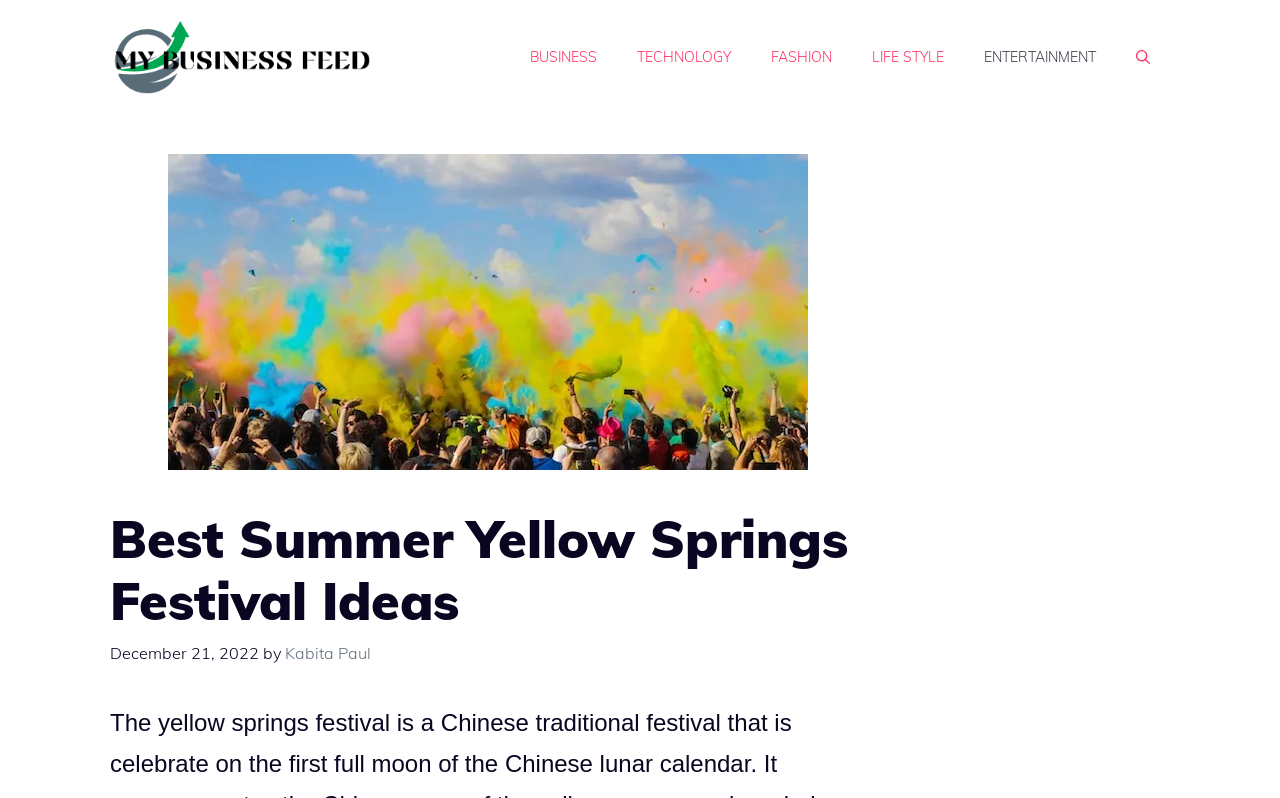Specify the bounding box coordinates of the area to click in order to follow the given instruction: "search using the Open Search Bar."

[0.872, 0.034, 0.914, 0.109]